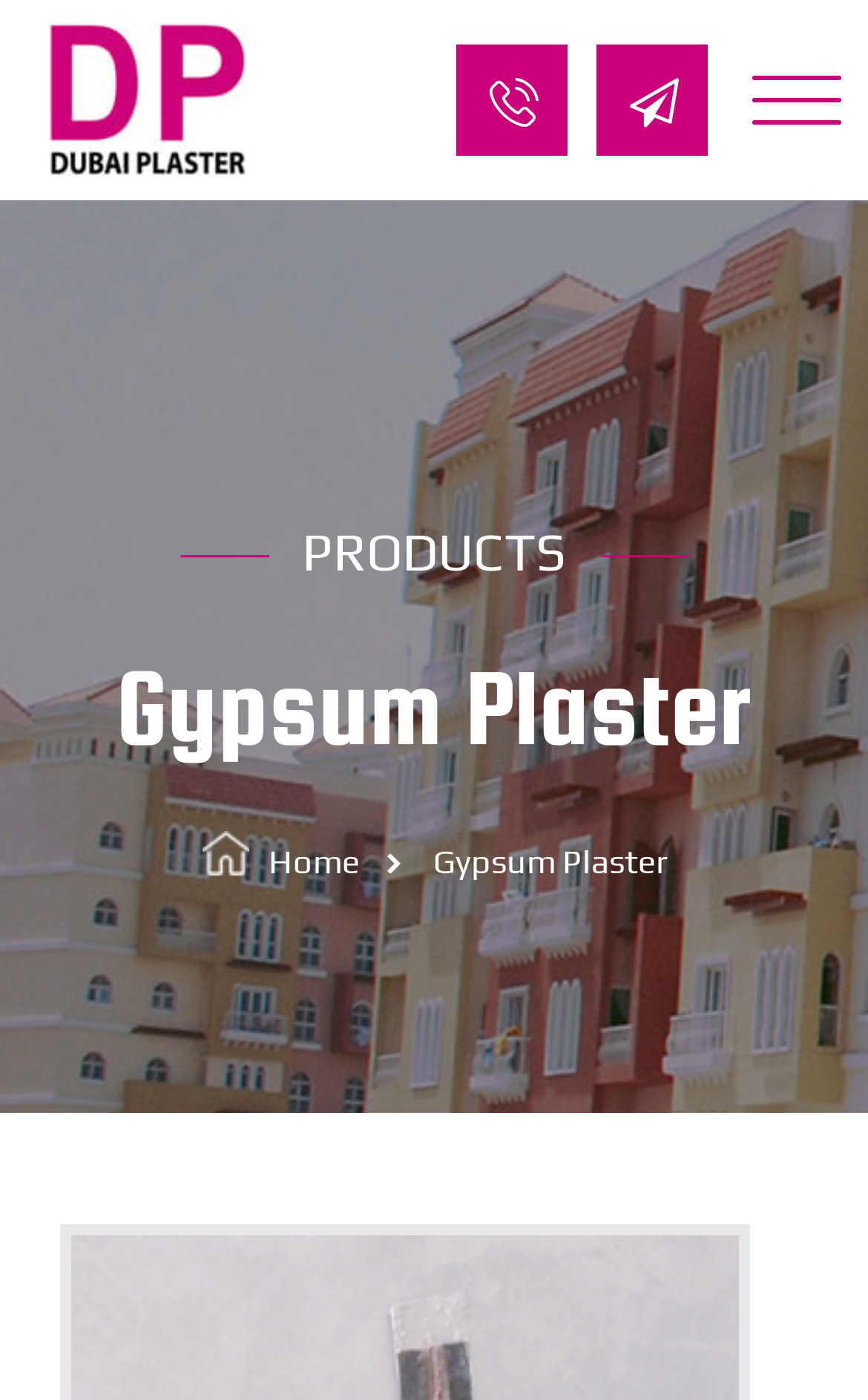Analyze and describe the webpage in a detailed narrative.

The webpage is about Dubai Plaster Dry Mix and Gypsum Plaster. At the top left corner, there is a logo image with a corresponding link. Below the logo, there are three horizontal links, with the first one being empty, the second one containing a icon, and the third one being empty again. 

On the left side of the page, there is a heading "PRODUCTS" followed by a heading "Gypsum Plaster" that spans the entire width of the page. 

On the right side of the page, there are two links, "Home" and "Gypsum Plaster", placed vertically. The "Home" link has a small image next to it.